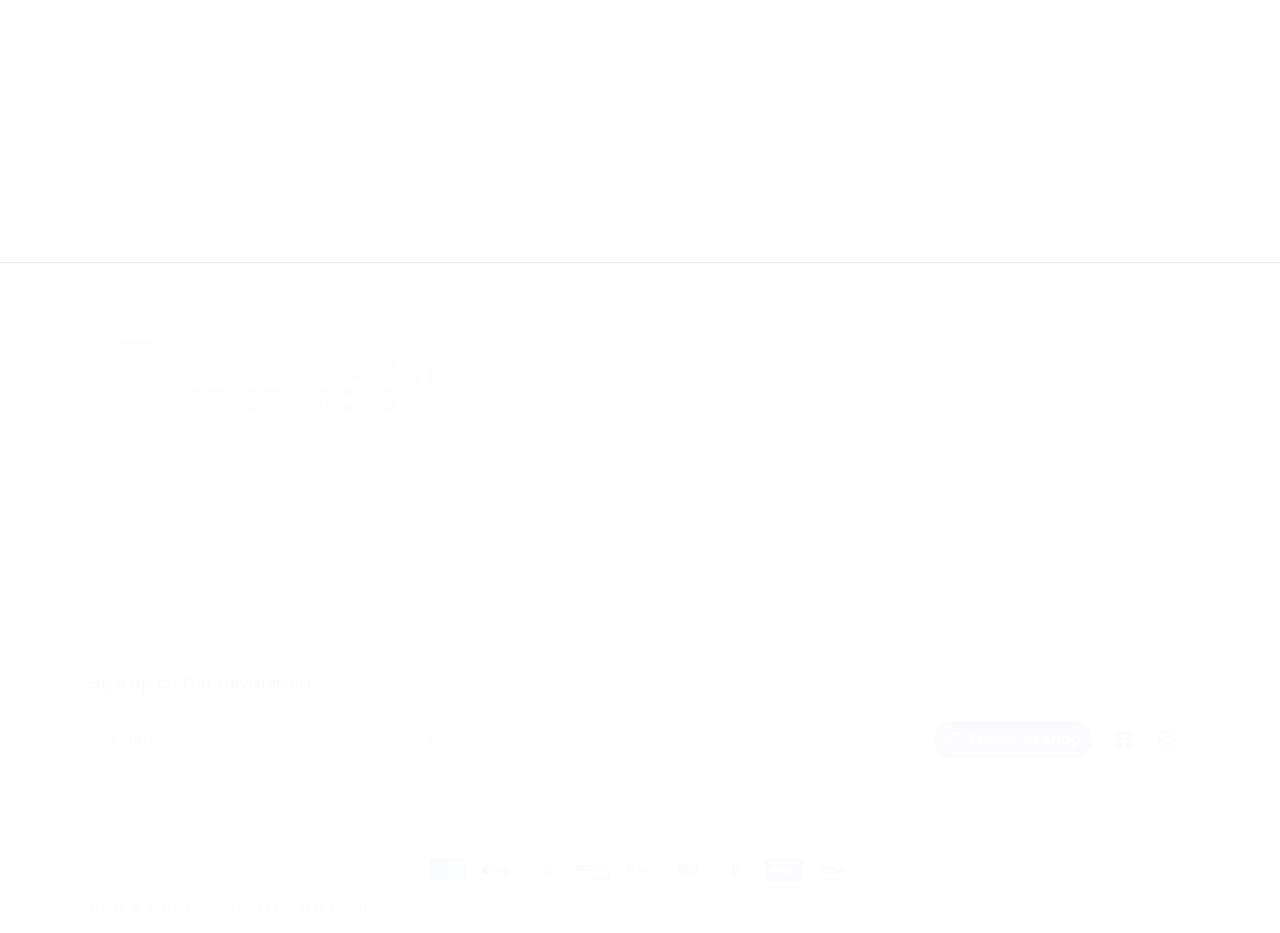Determine the bounding box coordinates of the area to click in order to meet this instruction: "Search for something".

[0.647, 0.671, 0.681, 0.709]